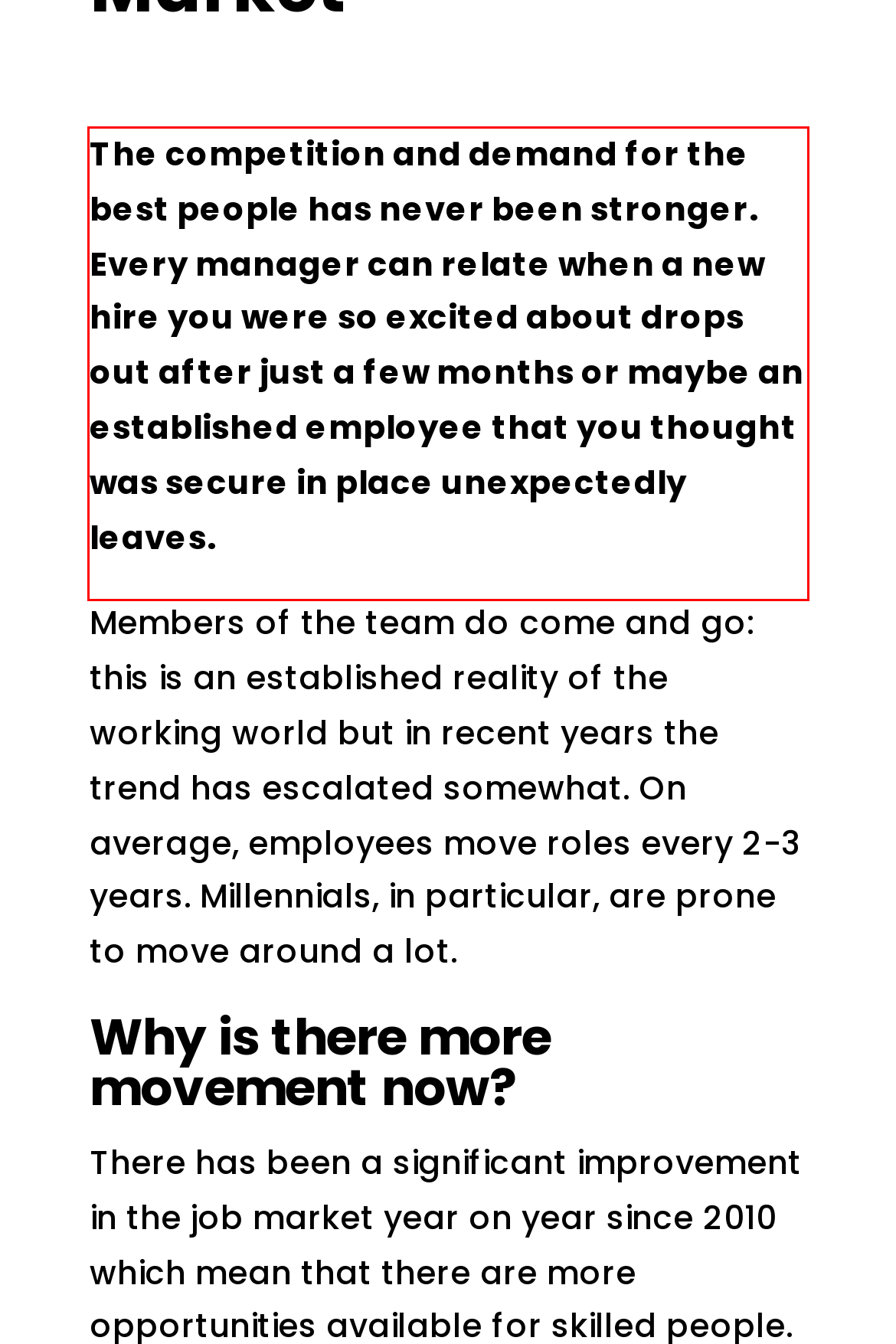Identify the text inside the red bounding box in the provided webpage screenshot and transcribe it.

The competition and demand for the best people has never been stronger. Every manager can relate when a new hire you were so excited about drops out after just a few months or maybe an established employee that you thought was secure in place unexpectedly leaves.